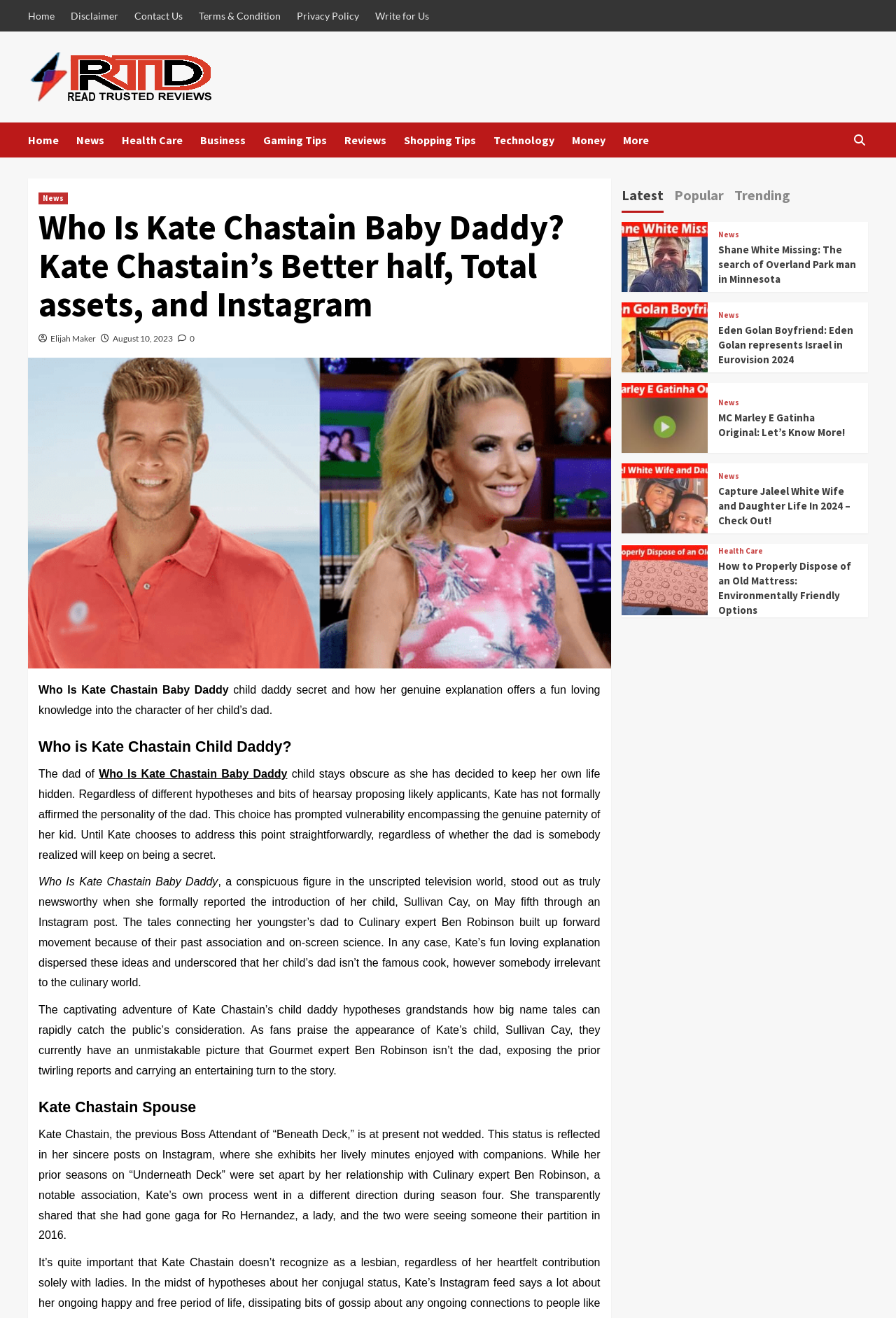Based on the visual content of the image, answer the question thoroughly: What is the topic of the article?

The answer can be inferred from the overall content of the webpage, which discusses Kate Chastain's child and the speculation surrounding the identity of the father.